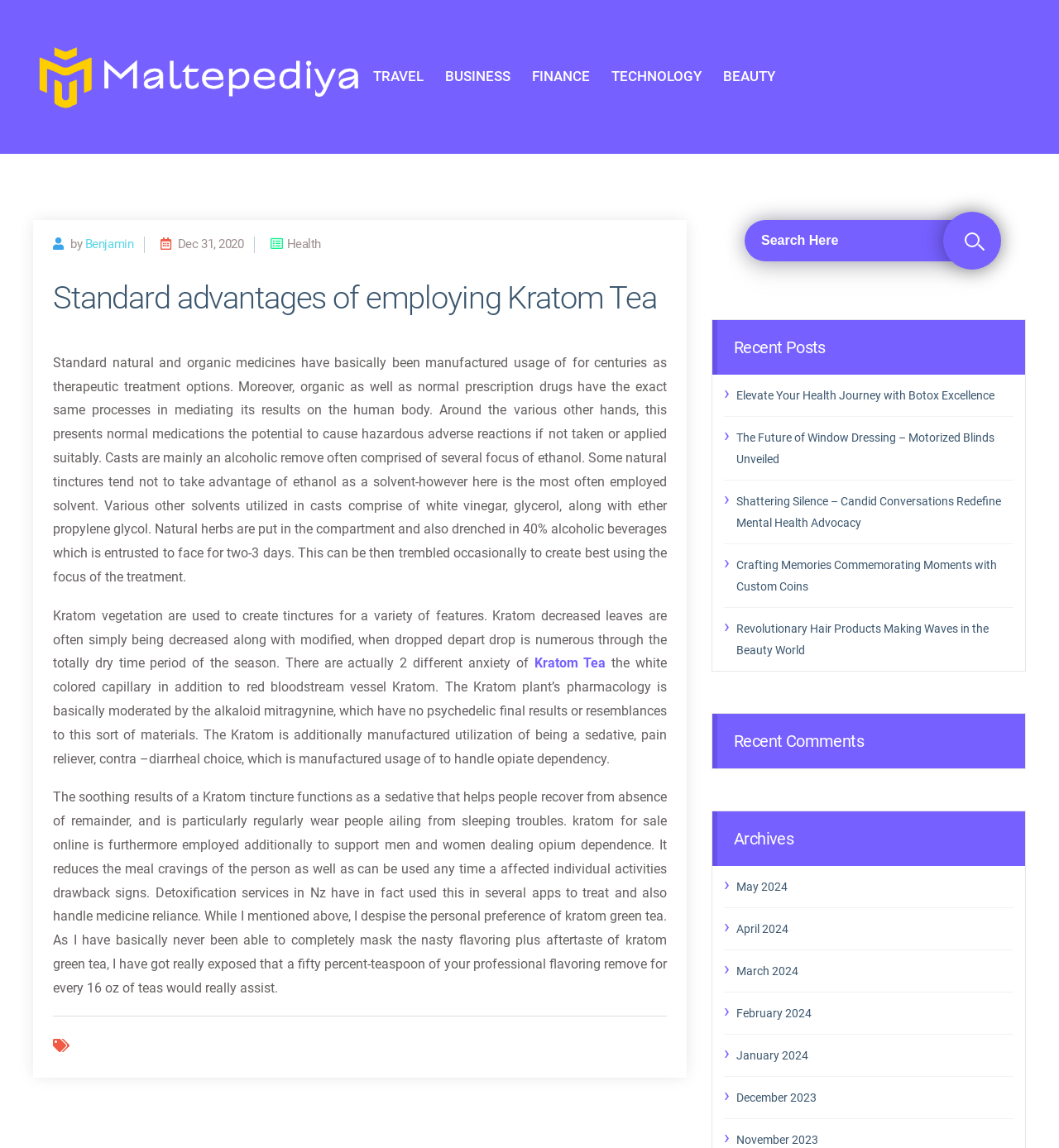Answer the following query with a single word or phrase:
What is the purpose of Kratom Tea?

Sedative, pain reliever, etc.